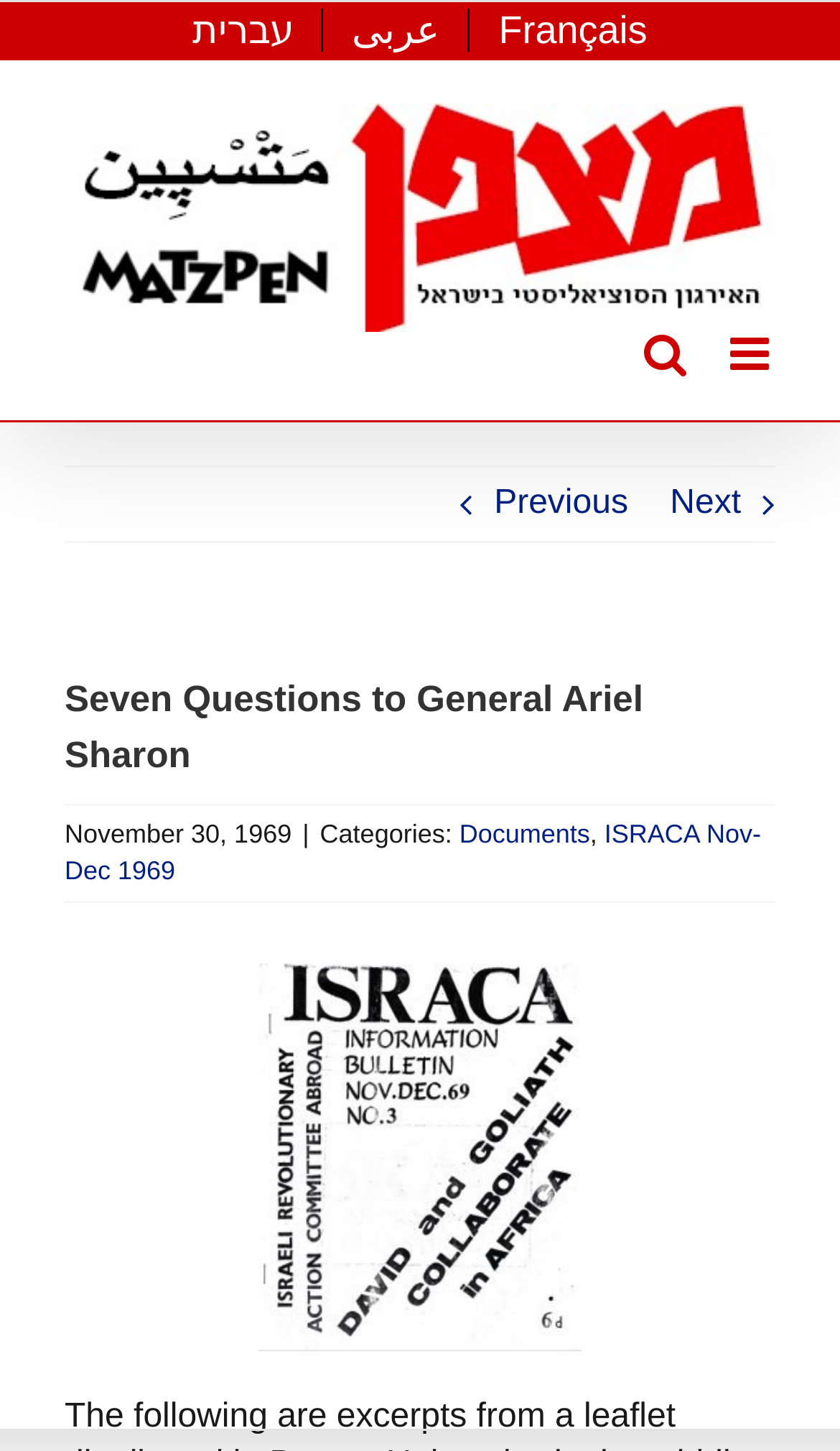Generate a comprehensive description of the webpage content.

The webpage appears to be an article or document page, with a focus on a specific topic. At the top, there is a navigation menu with links to different languages, including Hebrew, Arabic, and French. Below this, there is a logo for Matzpen.org/English, which is also a clickable link.

To the right of the logo, there are two toggle links, one for a mobile menu and another for a mobile search function. Below these, there are two arrow links, one pointing left and one pointing right, which may be used for navigation.

The main content of the page is headed by a title, "Seven Questions to General Ariel Sharon", which is a prominent heading. Below this, there is a date, "November 30, 1969", followed by a vertical line and a category label, "Categories:". The categories include "Documents" and "ISRACA Nov-Dec 1969", which are both clickable links.

Overall, the page appears to be a simple, text-based document or article, with a focus on providing information on a specific topic, and with some basic navigation and categorization features.